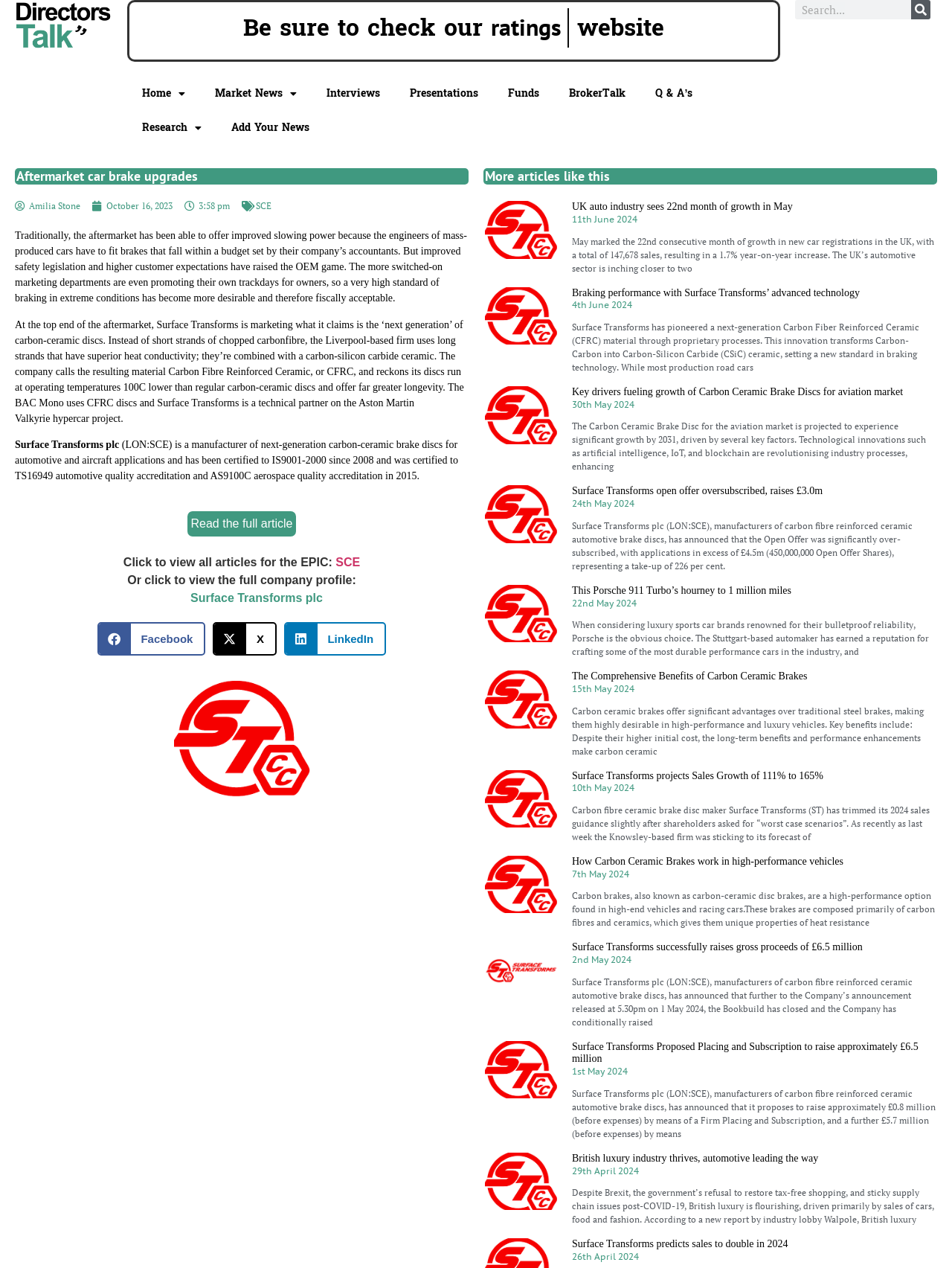Determine the bounding box coordinates of the region I should click to achieve the following instruction: "Click to view the full company profile". Ensure the bounding box coordinates are four float numbers between 0 and 1, i.e., [left, top, right, bottom].

[0.134, 0.453, 0.374, 0.463]